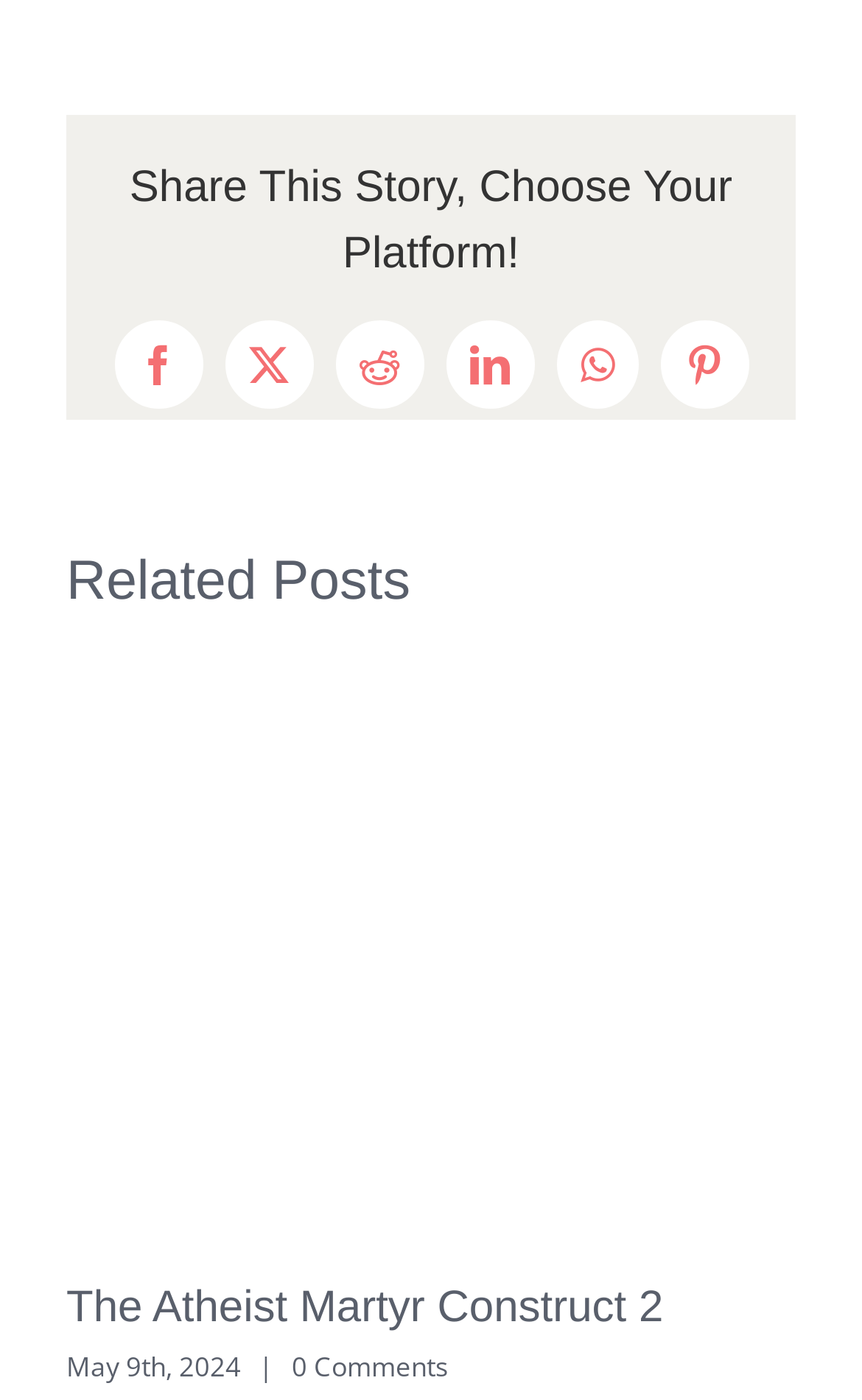How many comments are there on the first related post?
Based on the image, give a concise answer in the form of a single word or short phrase.

0